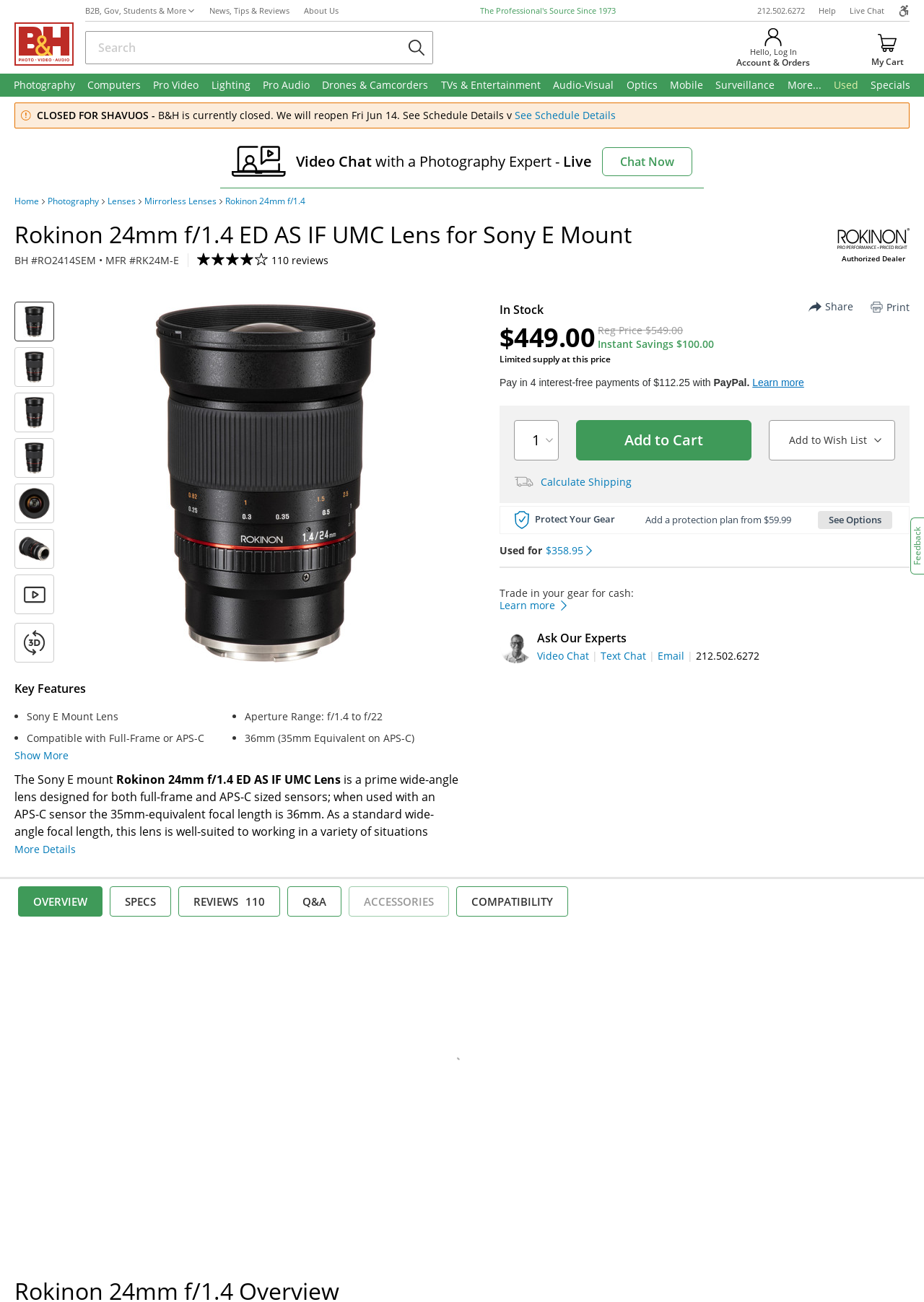Identify the bounding box coordinates of the element that should be clicked to fulfill this task: "Toggle menu toggle". The coordinates should be provided as four float numbers between 0 and 1, i.e., [left, top, right, bottom].

None